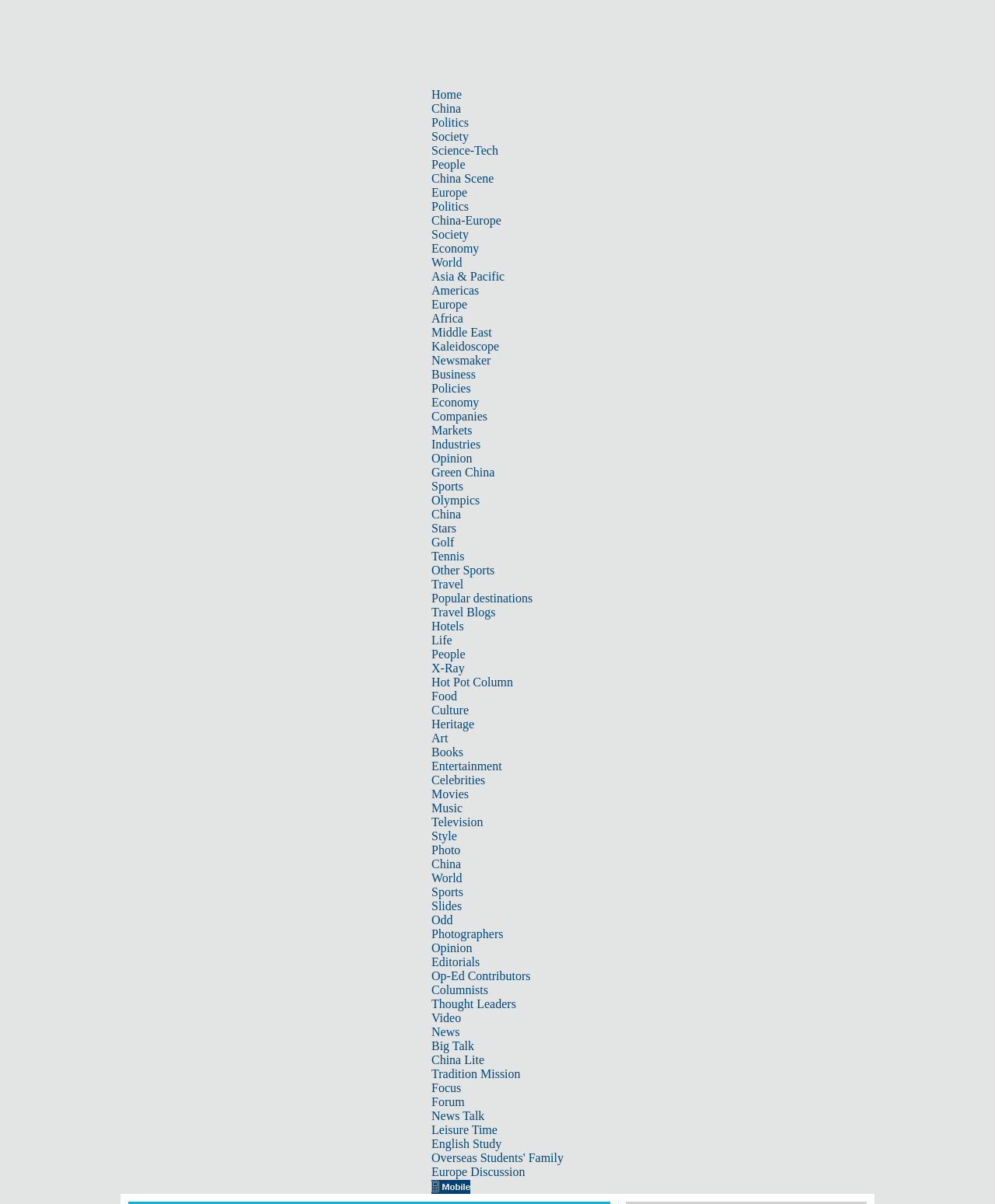Answer the following query concisely with a single word or phrase:
What is the main category of the webpage?

News